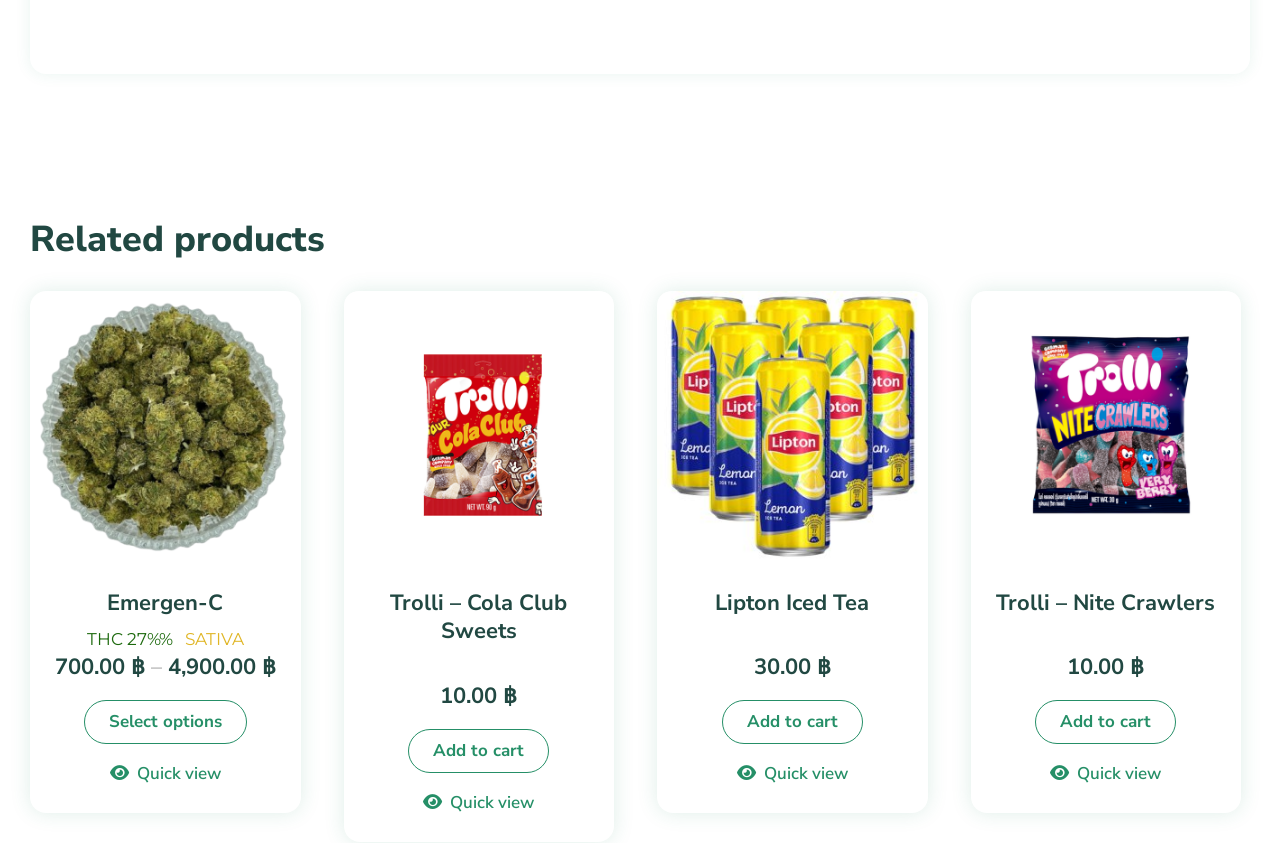What is the name of the first product?
Please analyze the image and answer the question with as much detail as possible.

The first product is identified by its heading 'Emergen-C' which is located at the top-left of the product section, and its price is 700.00 ฿ – 4,900.00 ฿.